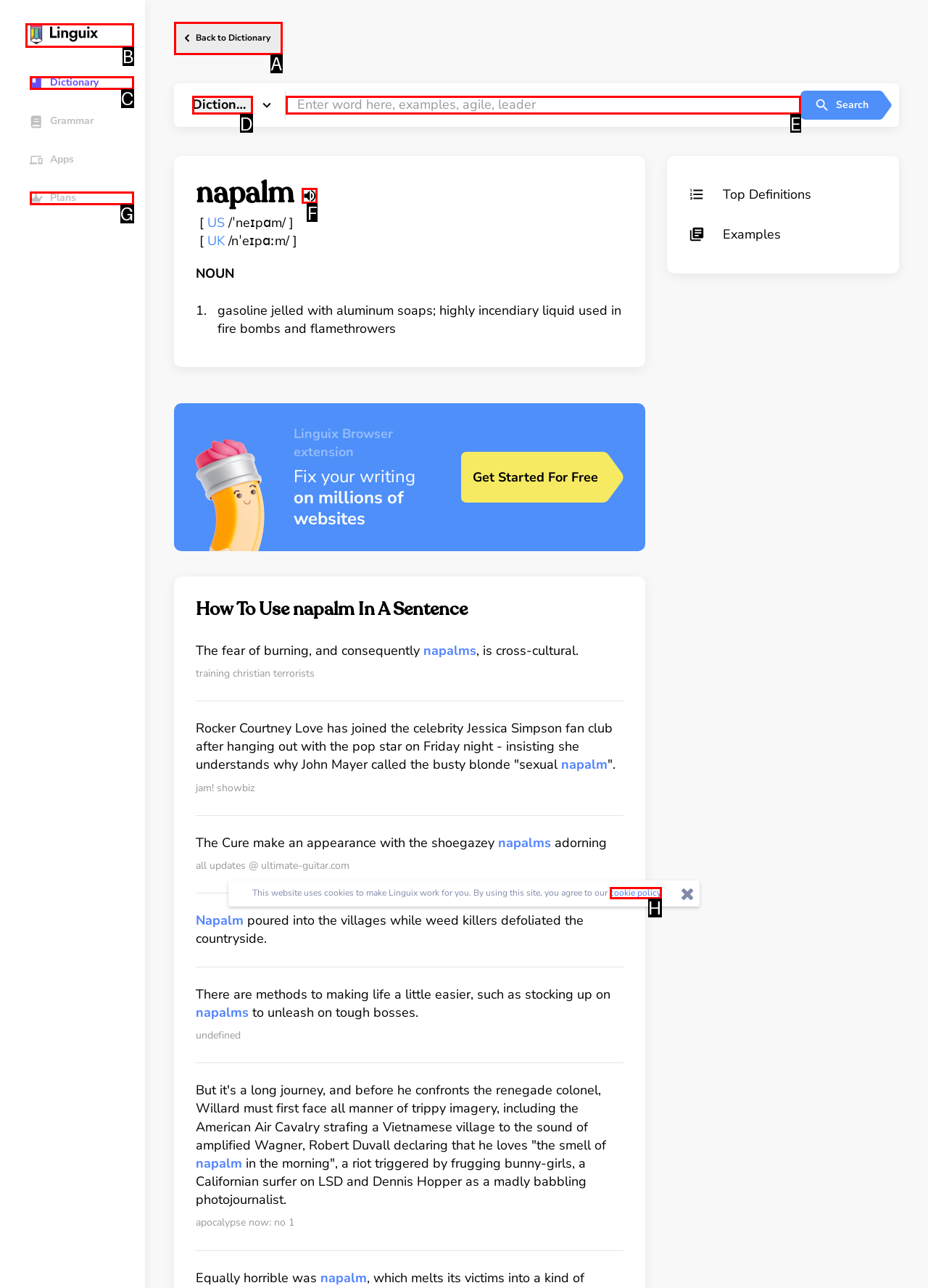Indicate which lettered UI element to click to fulfill the following task: Listen to the pronunciation of napalm
Provide the letter of the correct option.

F